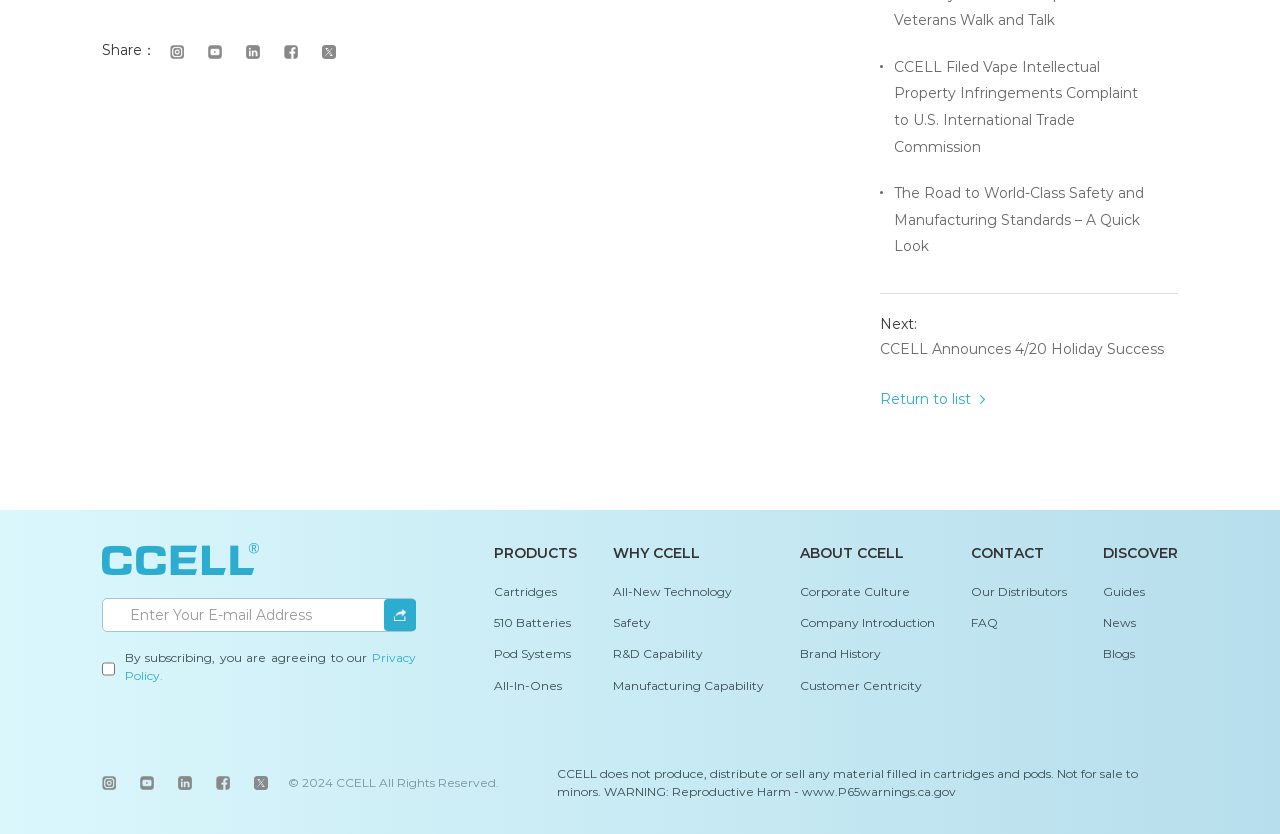Determine the bounding box coordinates of the UI element that matches the following description: "ABOUT CCELL". The coordinates should be four float numbers between 0 and 1 in the format [left, top, right, bottom].

[0.625, 0.651, 0.73, 0.676]